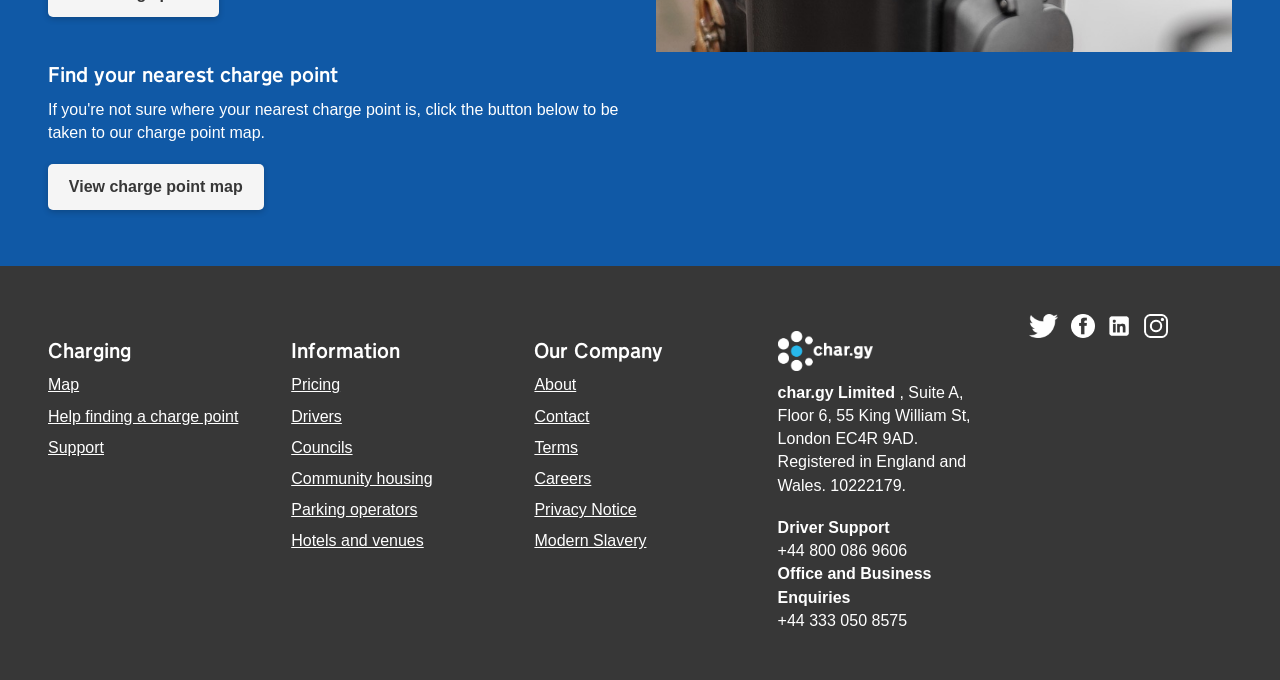Bounding box coordinates are specified in the format (top-left x, top-left y, bottom-right x, bottom-right y). All values are floating point numbers bounded between 0 and 1. Please provide the bounding box coordinate of the region this sentence describes: Terms

[0.418, 0.641, 0.452, 0.675]